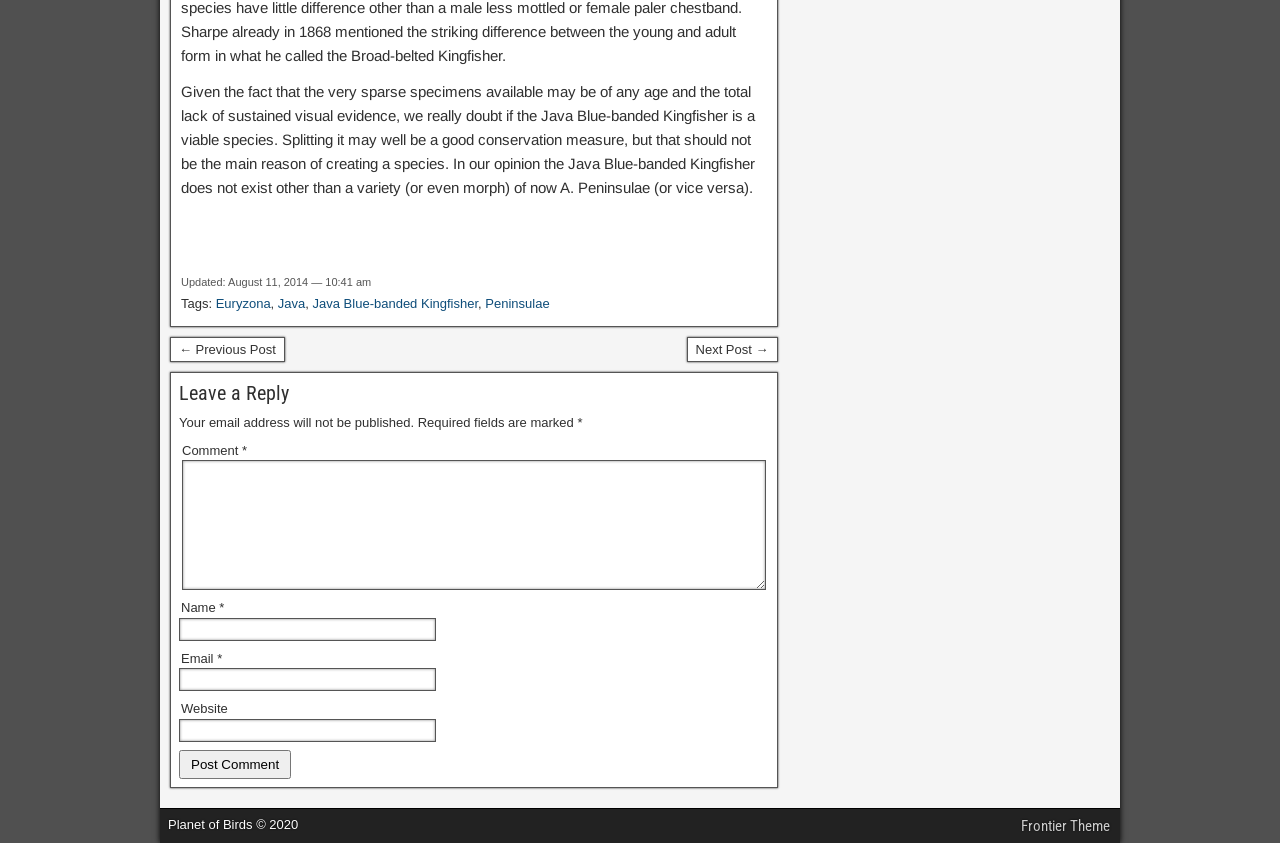What is the date of the last update?
Please describe in detail the information shown in the image to answer the question.

The webpage indicates that it was last updated on August 11, 2014, as shown in the footer section.